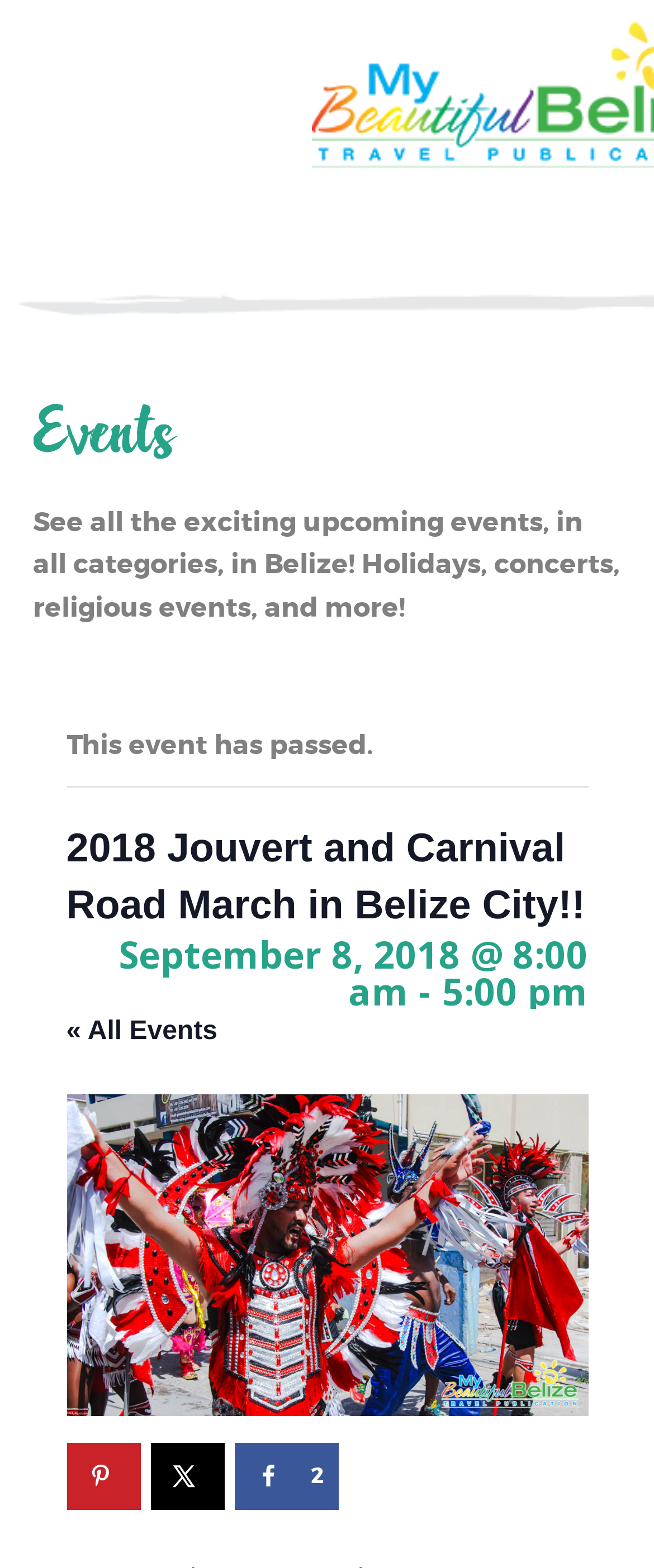Please identify the bounding box coordinates of the element I should click to complete this instruction: 'view all events'. The coordinates should be given as four float numbers between 0 and 1, like this: [left, top, right, bottom].

[0.101, 0.649, 0.332, 0.667]